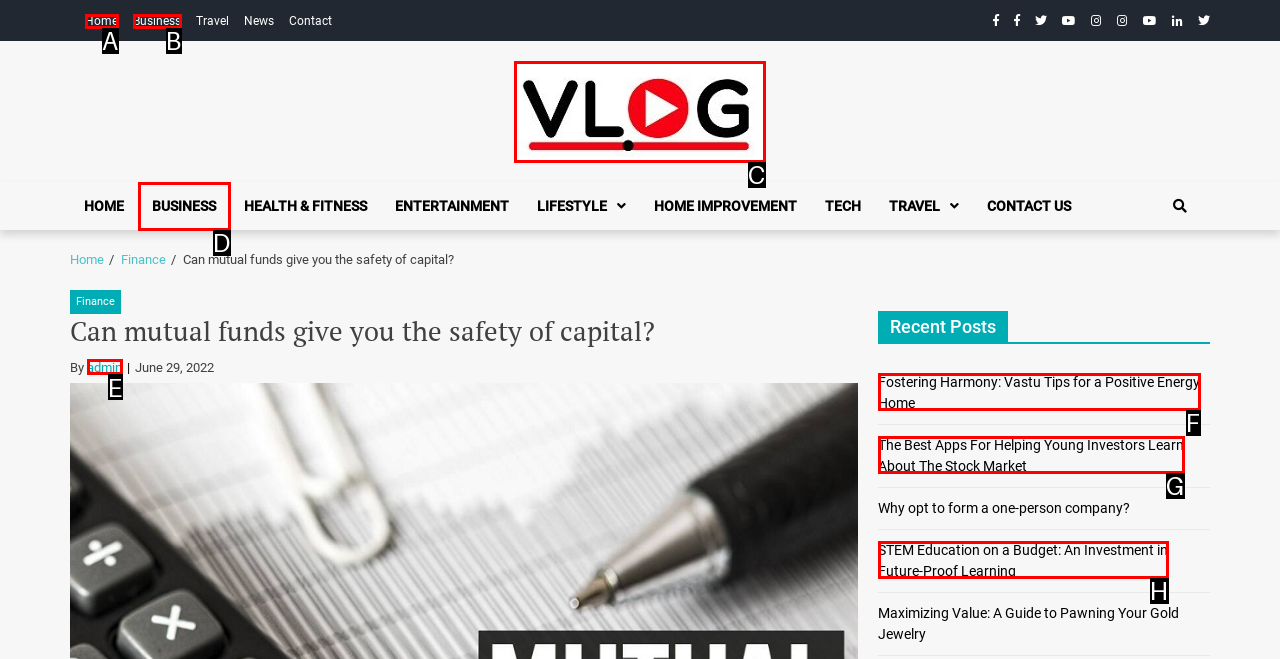Determine which letter corresponds to the UI element to click for this task: visit my blog
Respond with the letter from the available options.

C